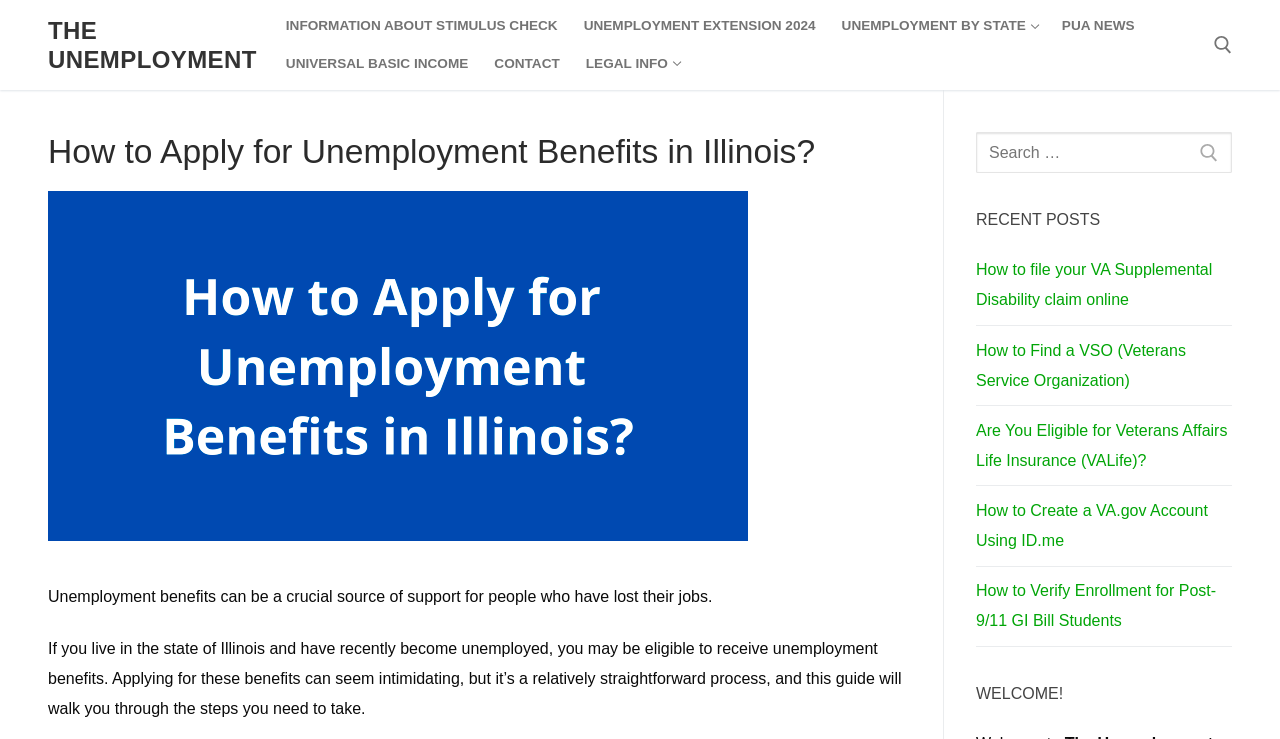Respond to the following question using a concise word or phrase: 
How many links are in the top navigation?

5